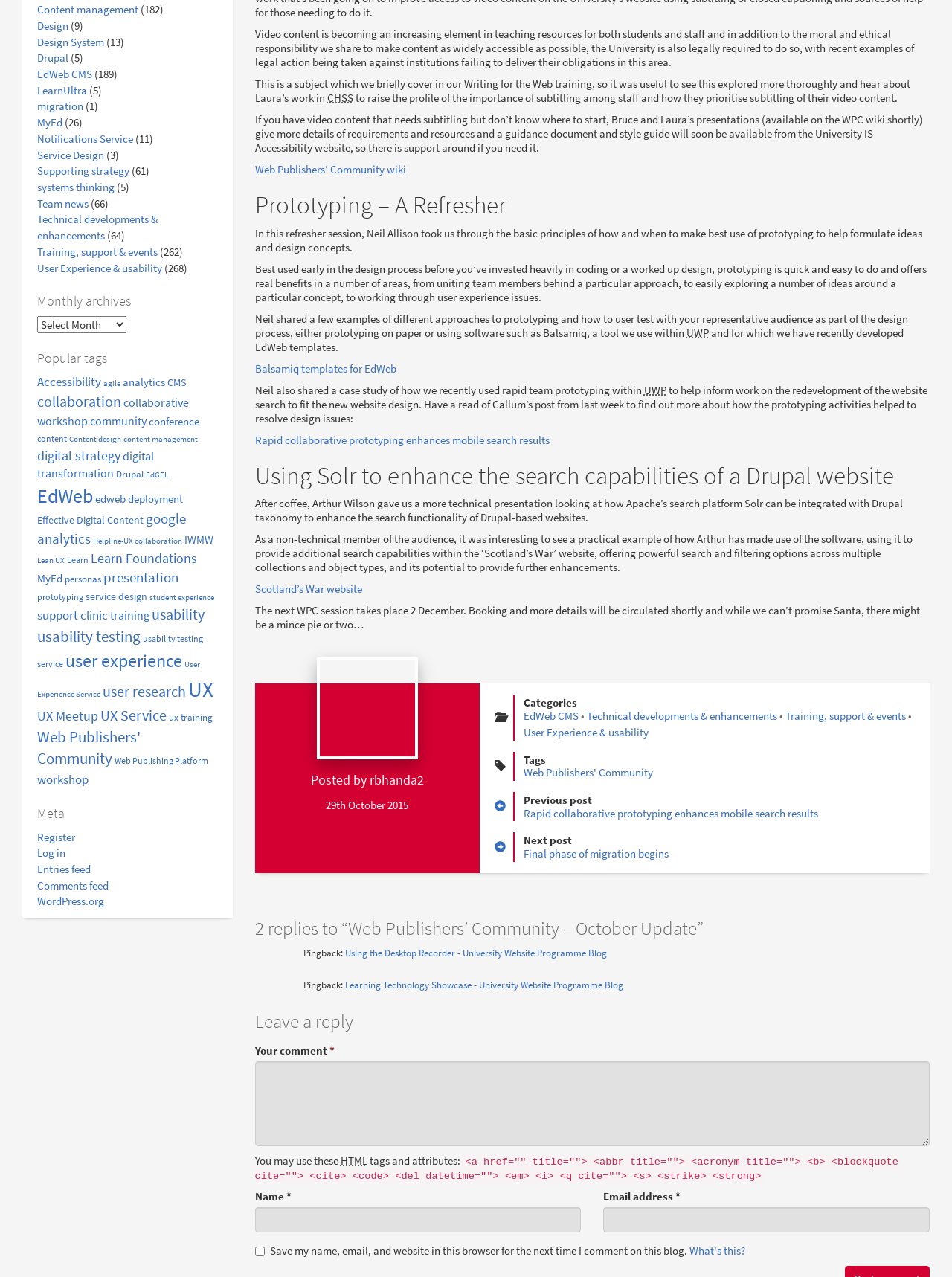Please locate the bounding box coordinates of the region I need to click to follow this instruction: "Click on 'Web Publishers' Community (40 items)'".

[0.039, 0.569, 0.148, 0.602]